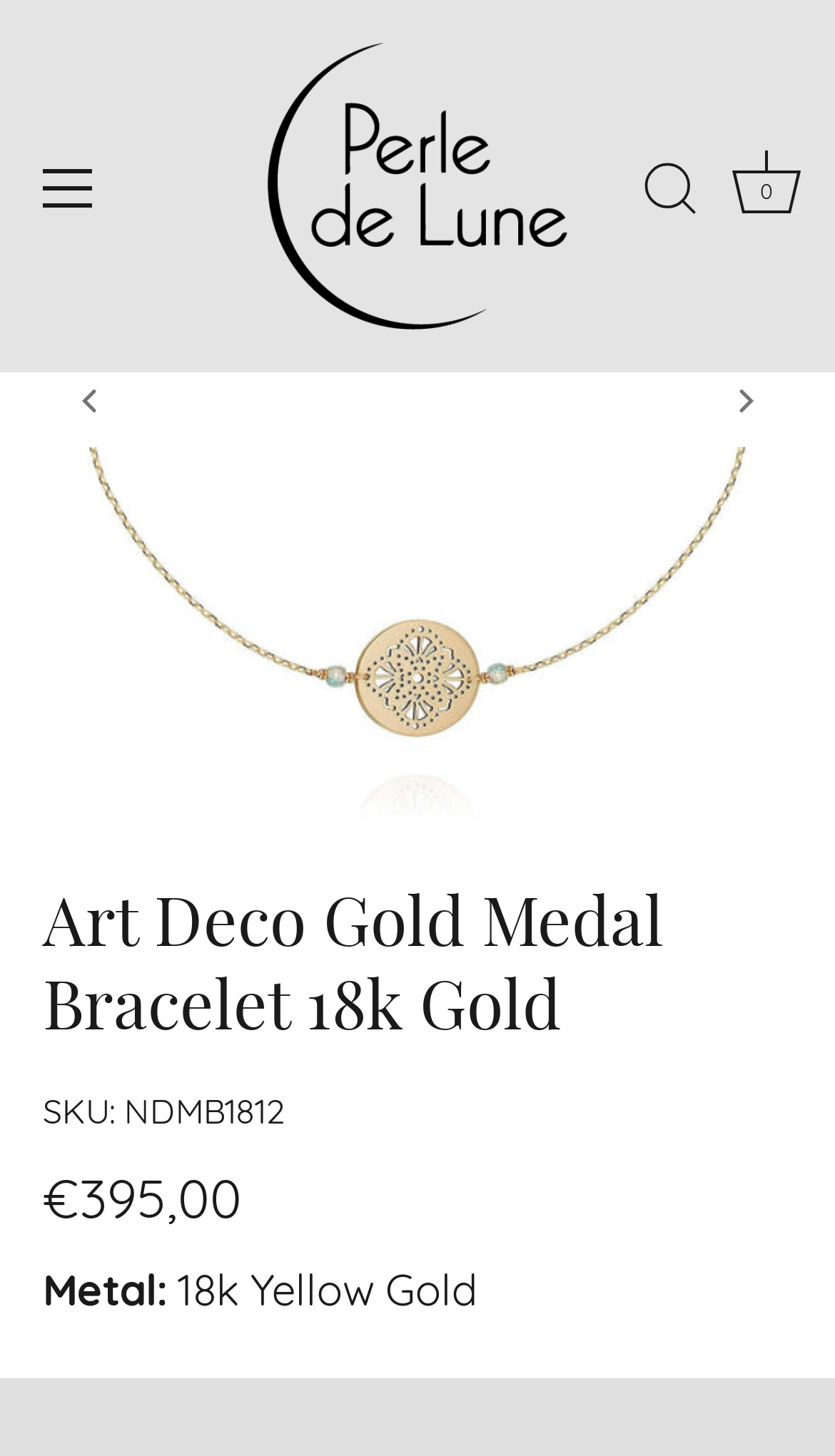What is the SKU of the Art Deco Gold Medal Bracelet?
Using the image, give a concise answer in the form of a single word or short phrase.

NDMB1812